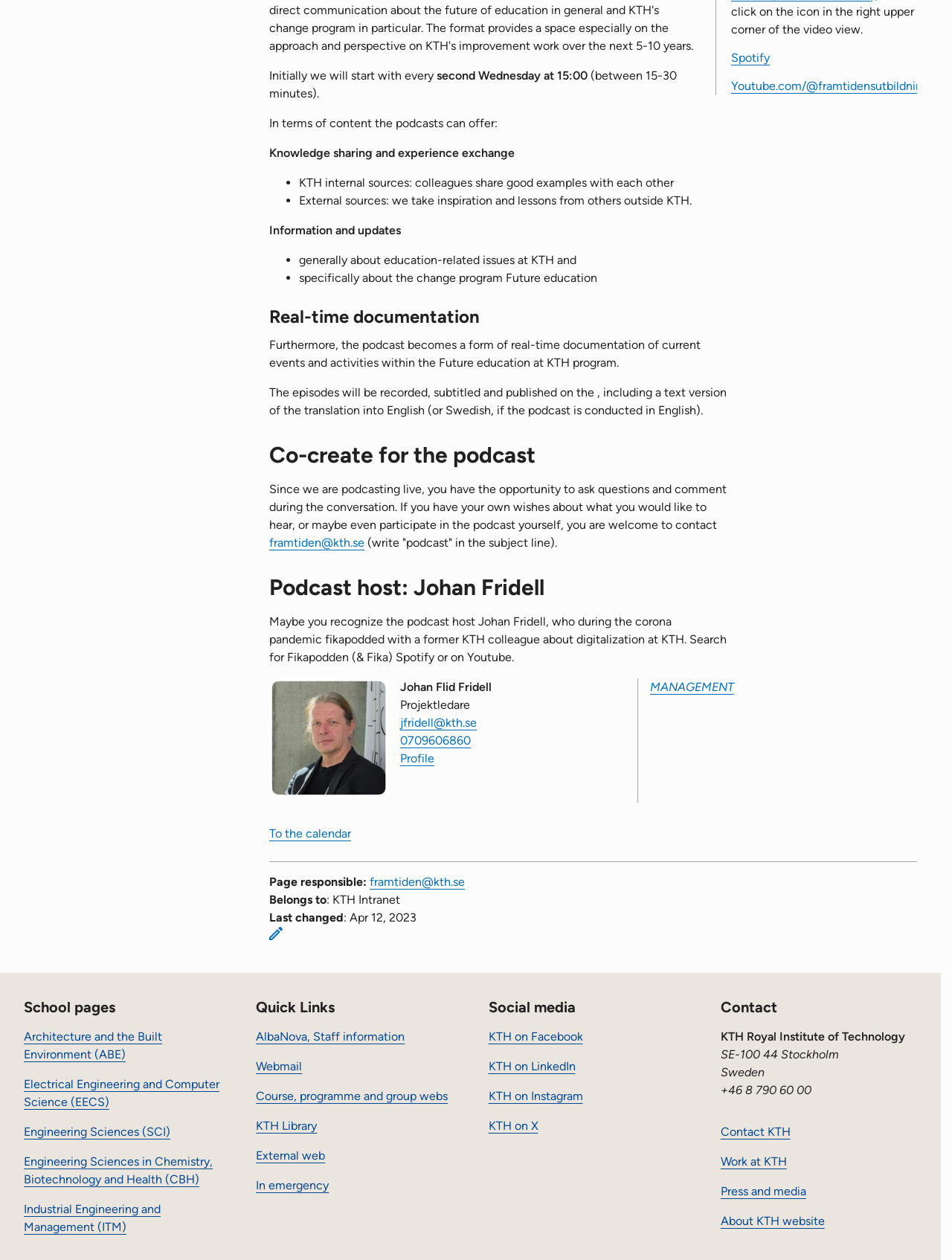Can you give a detailed response to the following question using the information from the image? Where can I find the podcast episodes?

The podcast episodes will be recorded, subtitled, and published on Spotify and Youtube, including a text version of the translation into English or Swedish.